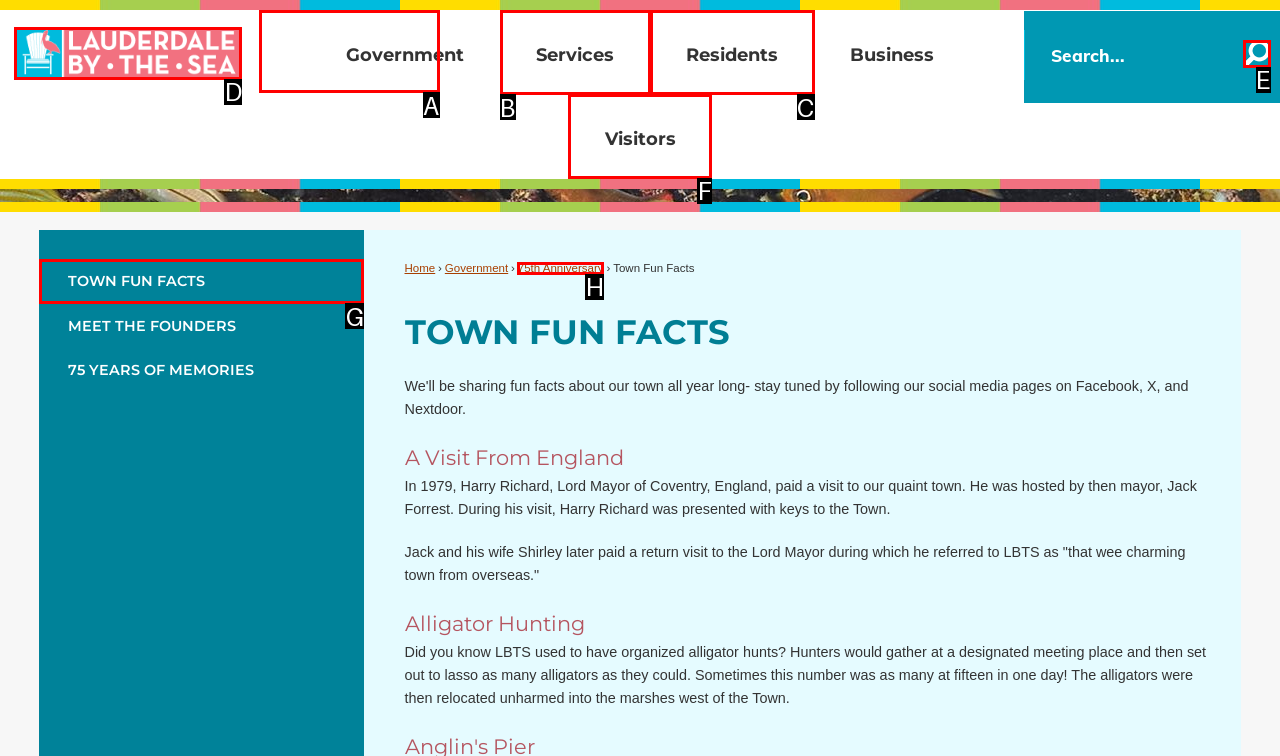Identify the letter of the UI element needed to carry out the task: Explore Government
Reply with the letter of the chosen option.

A